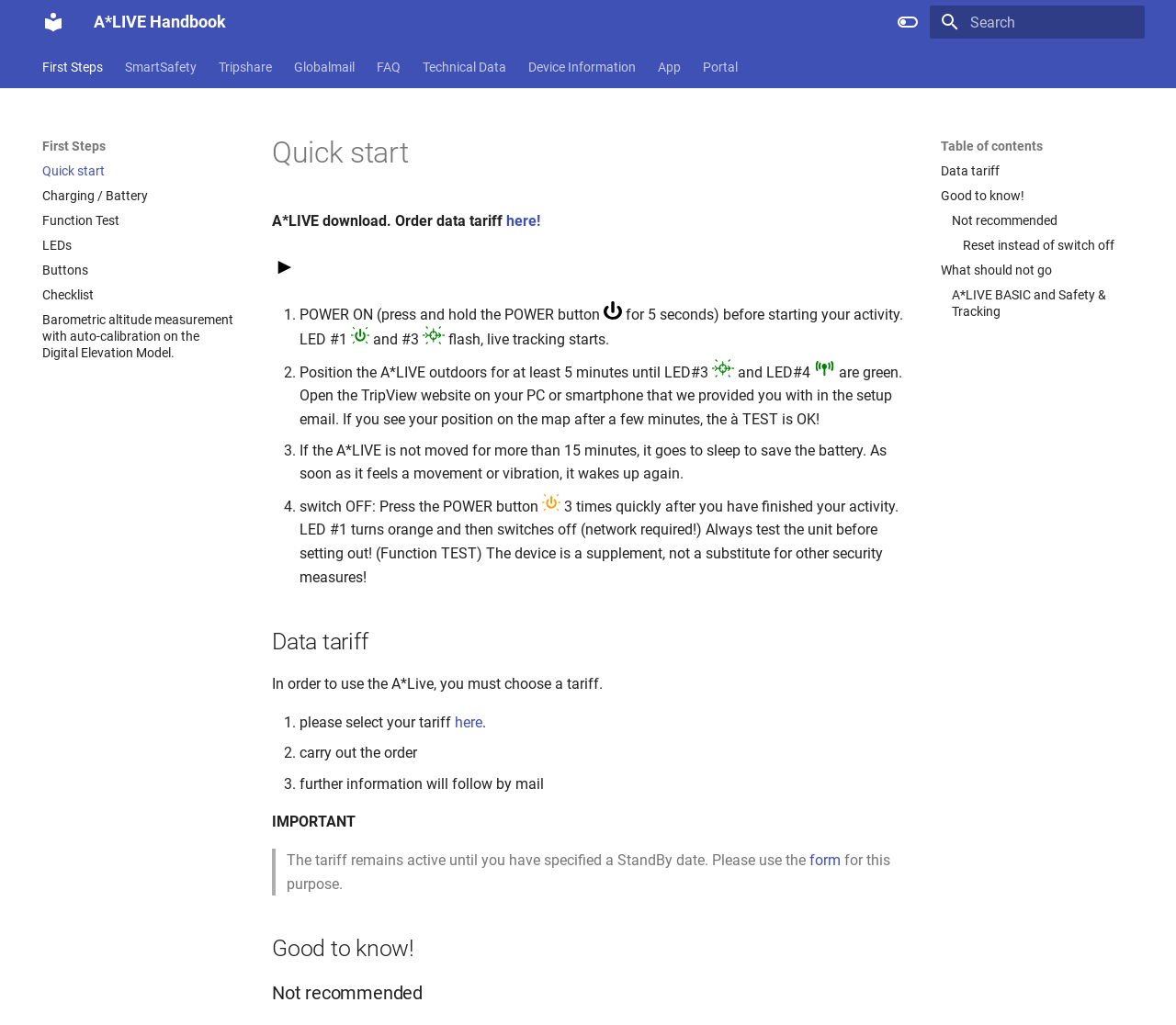Please specify the bounding box coordinates of the clickable region to carry out the following instruction: "Clear the search field". The coordinates should be four float numbers between 0 and 1, in the format [left, top, right, bottom].

[0.949, 0.013, 0.963, 0.03]